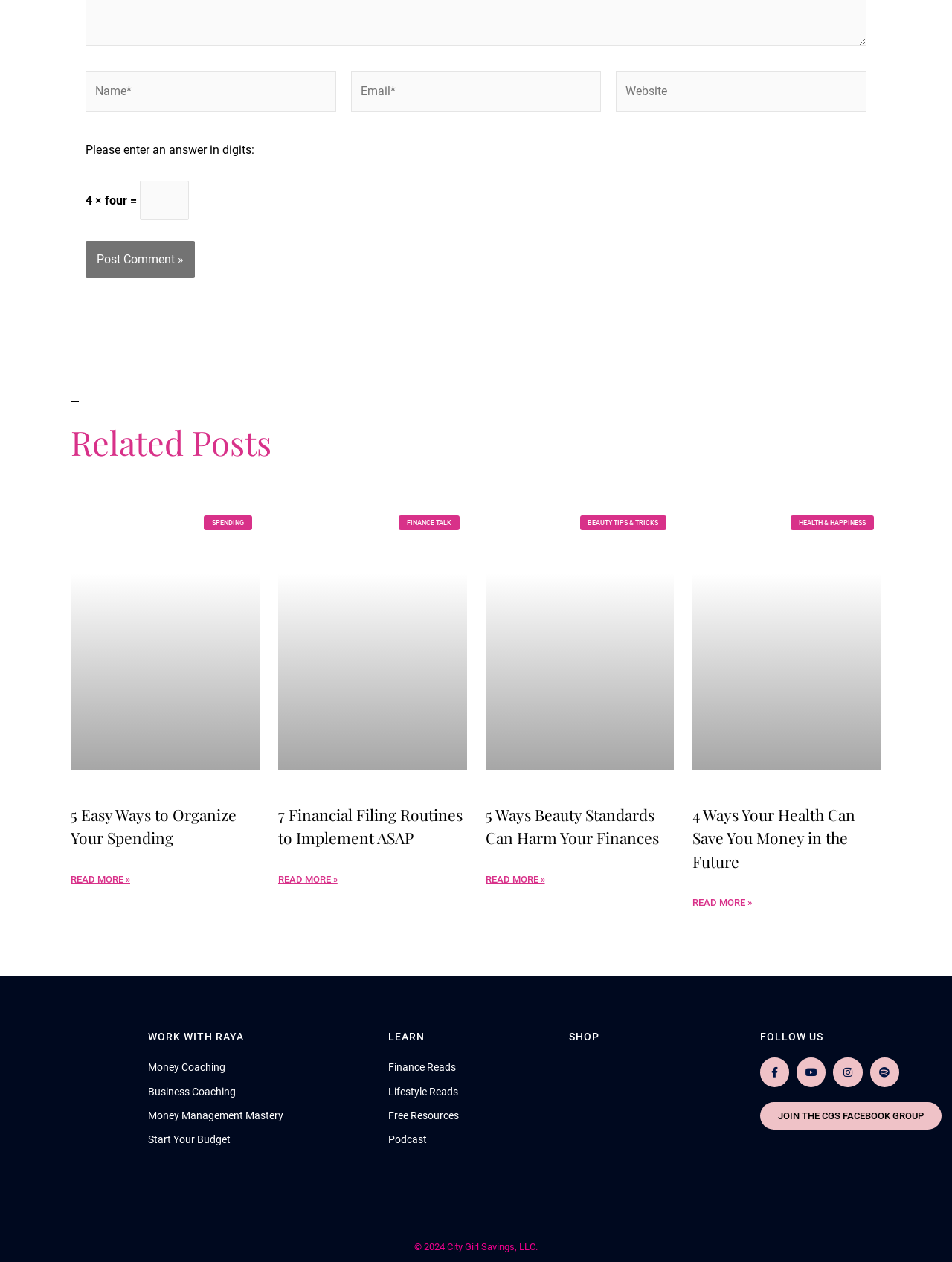Locate the bounding box coordinates of the clickable element to fulfill the following instruction: "Enter your name". Provide the coordinates as four float numbers between 0 and 1 in the format [left, top, right, bottom].

[0.09, 0.057, 0.353, 0.088]